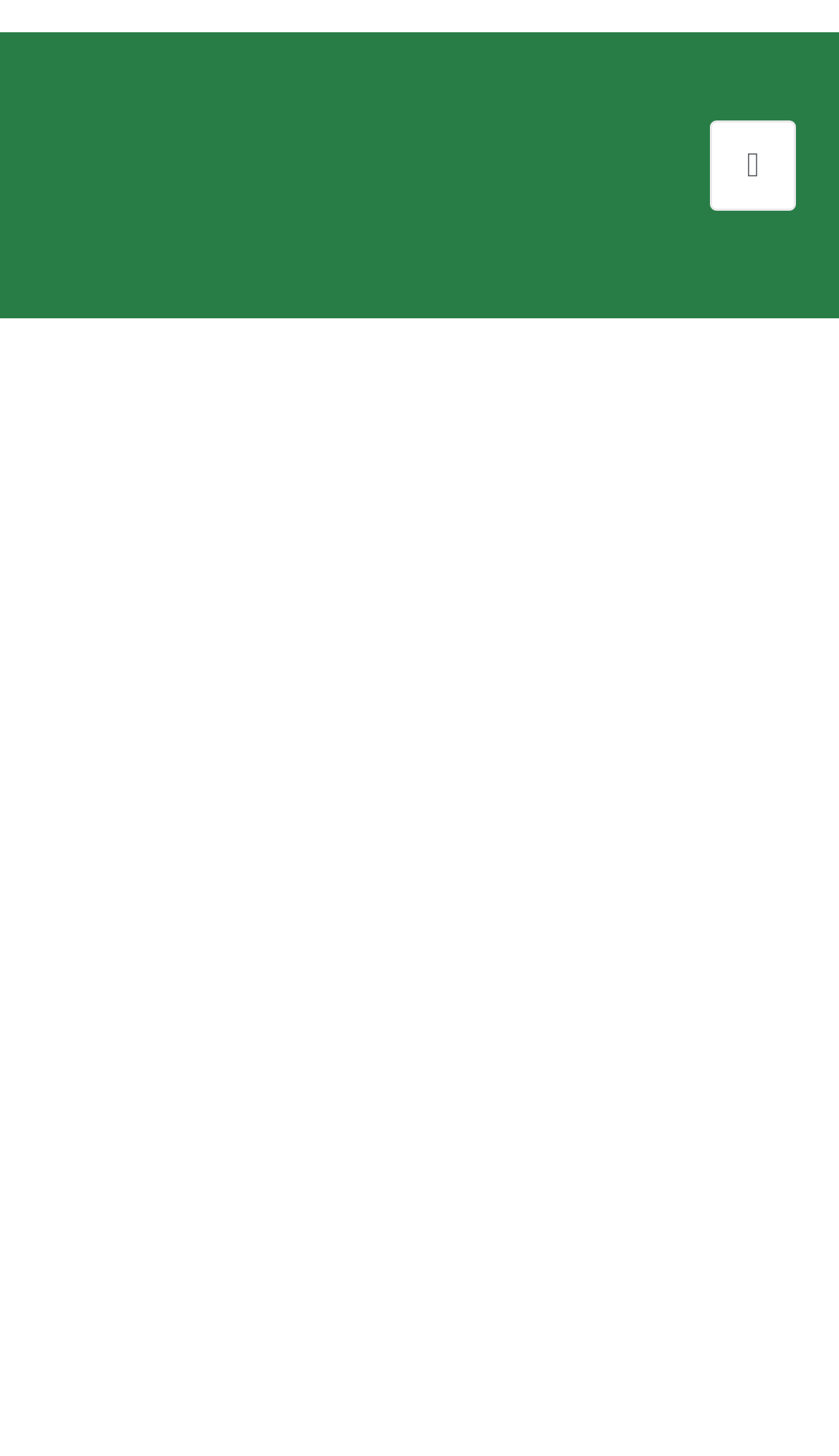Provide the bounding box coordinates, formatted as (top-left x, top-left y, bottom-right x, bottom-right y), with all values being floating point numbers between 0 and 1. Identify the bounding box of the UI element that matches the description: Fair Use Policy

None